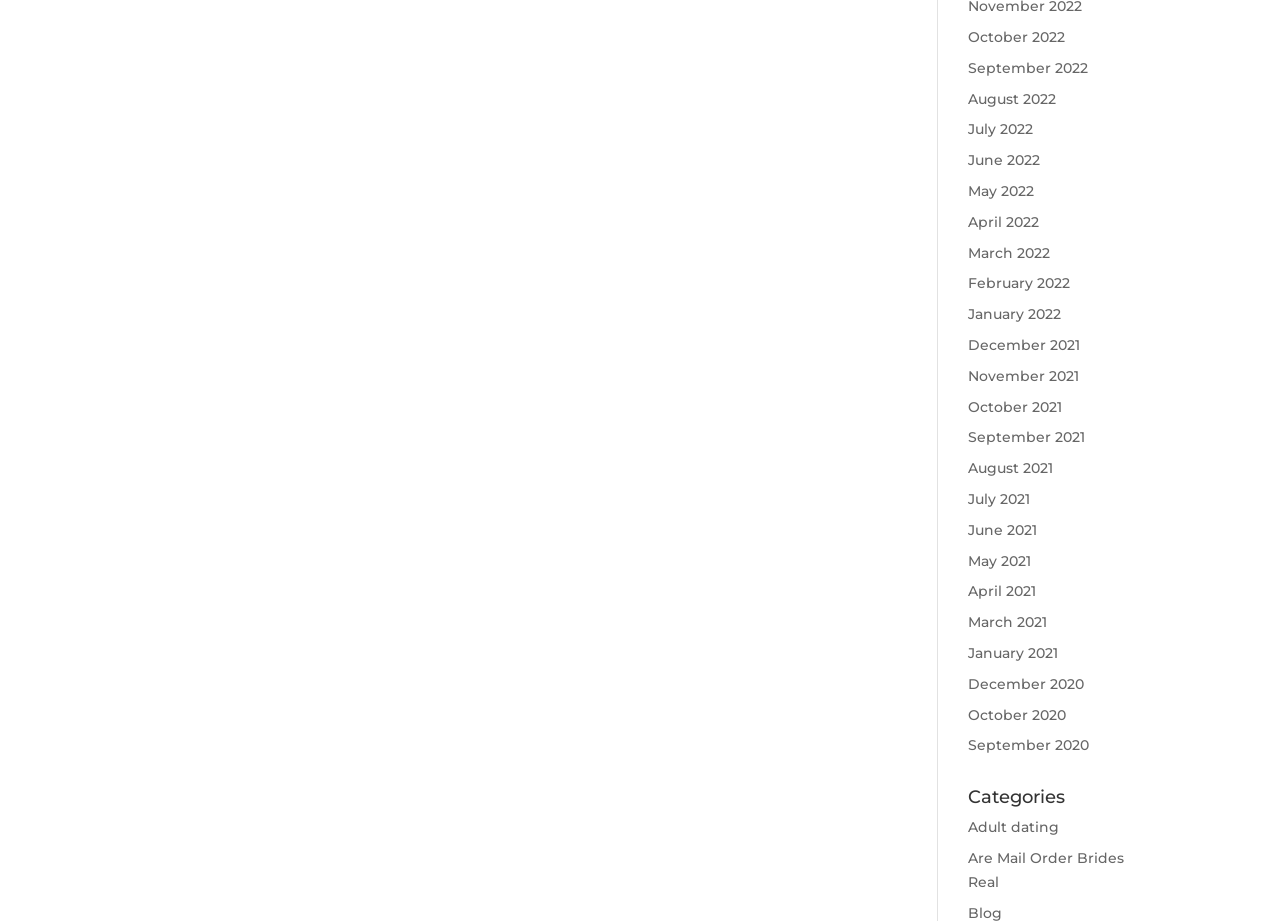Please locate the bounding box coordinates of the element that should be clicked to complete the given instruction: "View October 2022".

[0.756, 0.031, 0.832, 0.05]